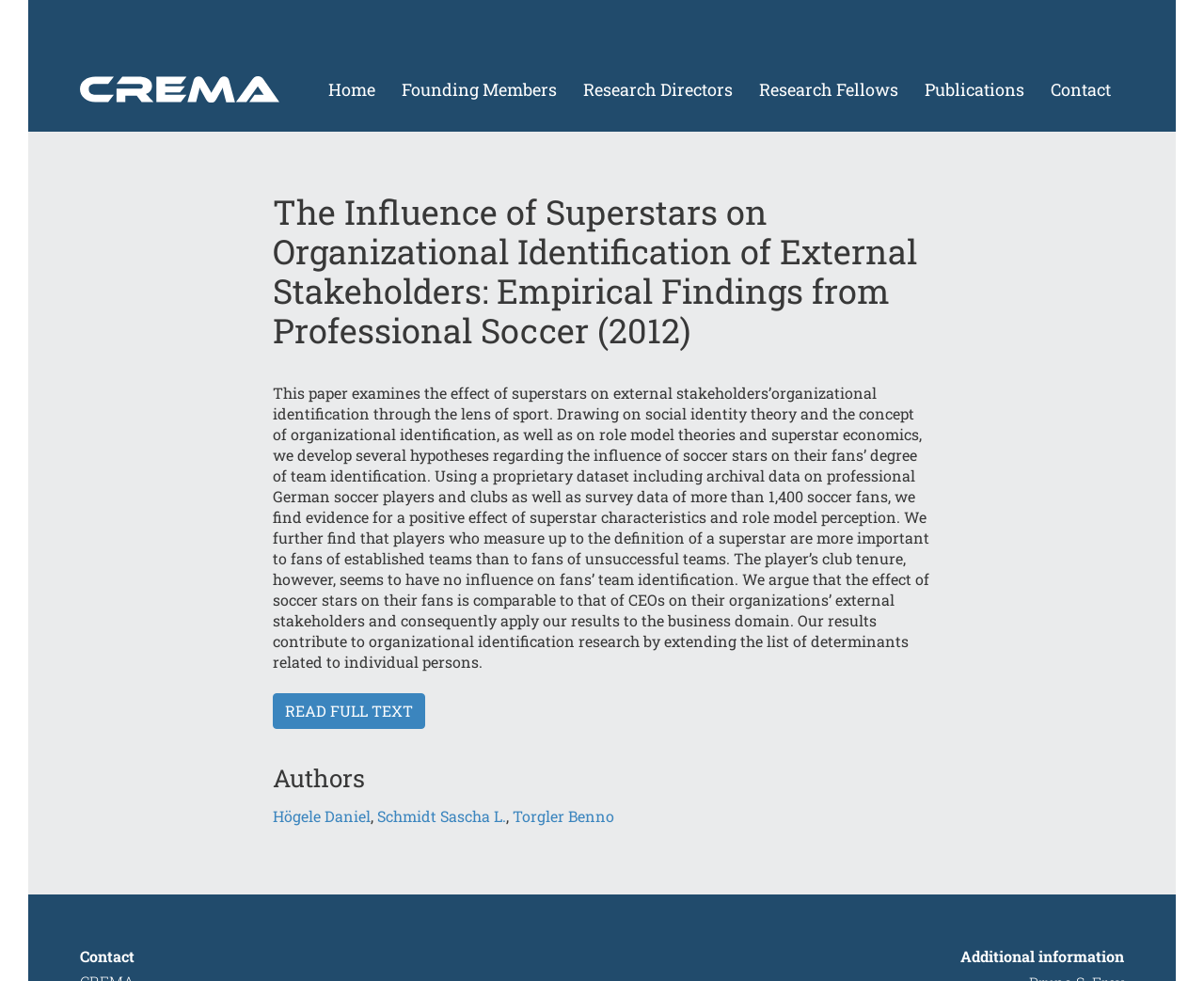Describe all the key features and sections of the webpage thoroughly.

This webpage is about a research paper titled "The Influence of Superstars on Organizational Identification of External Stakeholders: Empirical Findings from Professional Soccer" from CREMA. At the top left, there is a link to CREMA, accompanied by a small CREMA logo. 

To the right of the CREMA link, there are six navigation links: "Home", "Founding Members", "Research Directors", "Research Fellows", "Publications", and "Contact", which are evenly spaced and aligned horizontally.

Below the navigation links, there is a main article section that occupies most of the webpage. The article title, "The Influence of Superstars on Organizational Identification of External Stakeholders: Empirical Findings from Professional Soccer (2012)", is displayed prominently at the top of this section.

The article's abstract is a long paragraph that summarizes the research, which examines the effect of superstars on external stakeholders' organizational identification in the context of professional soccer. The abstract is followed by a "READ FULL TEXT" link.

Below the abstract, there is a section titled "Authors", which lists the authors of the paper: Högele Daniel, Schmidt Sascha L., and Torgler Benno, with their names separated by commas.

At the bottom of the webpage, there are two small text sections: "Contact" at the bottom left and "Additional information" at the bottom right.